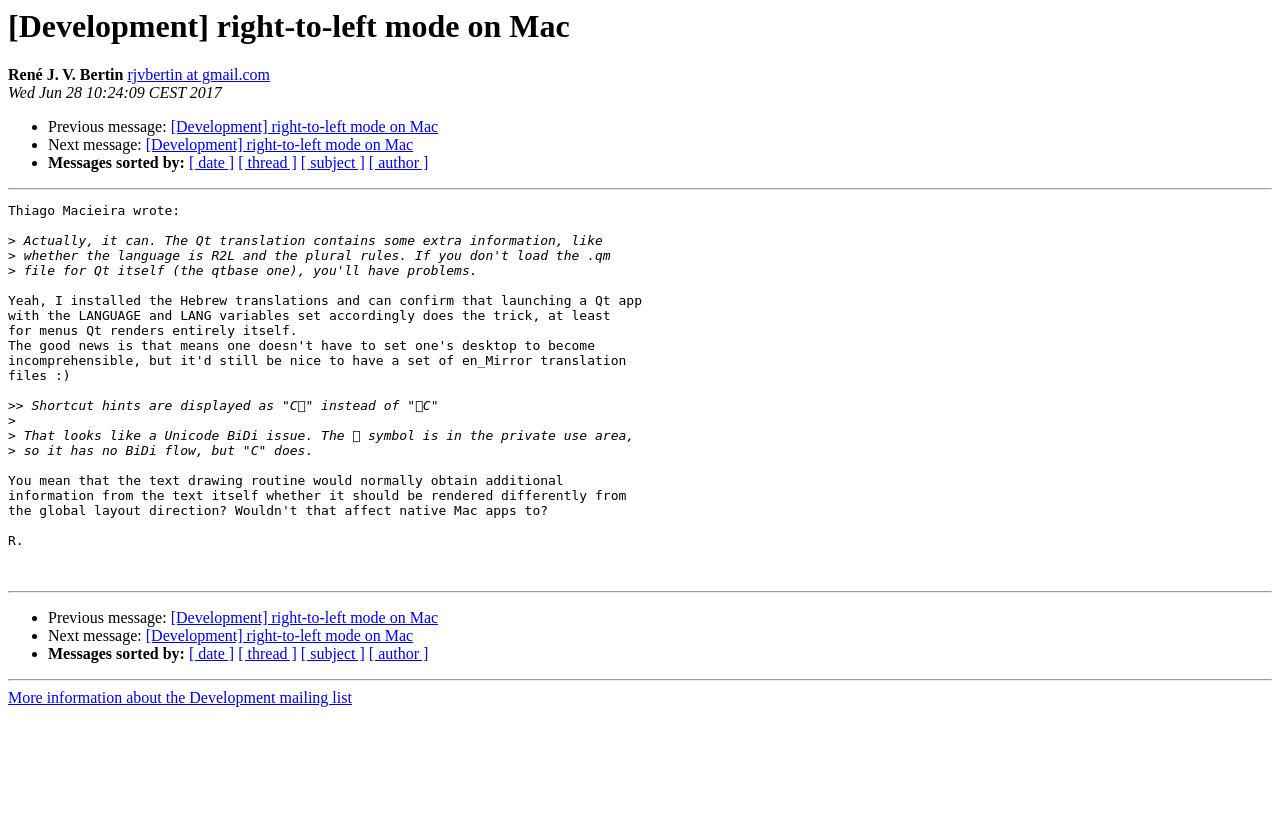Determine the coordinates of the bounding box that should be clicked to complete the instruction: "View more information about the Development mailing list". The coordinates should be represented by four float numbers between 0 and 1: [left, top, right, bottom].

[0.006, 0.828, 0.275, 0.848]